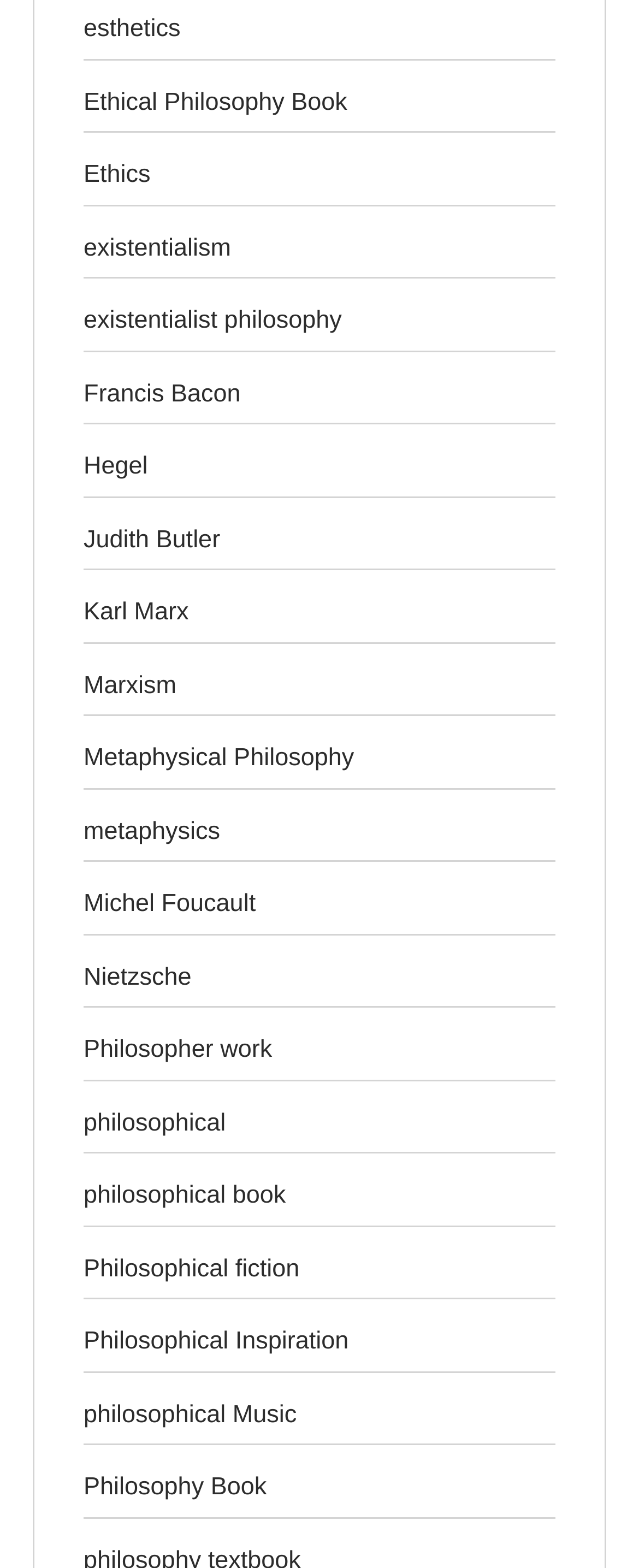Are there any links related to philosophical music on the webpage?
Respond with a short answer, either a single word or a phrase, based on the image.

yes